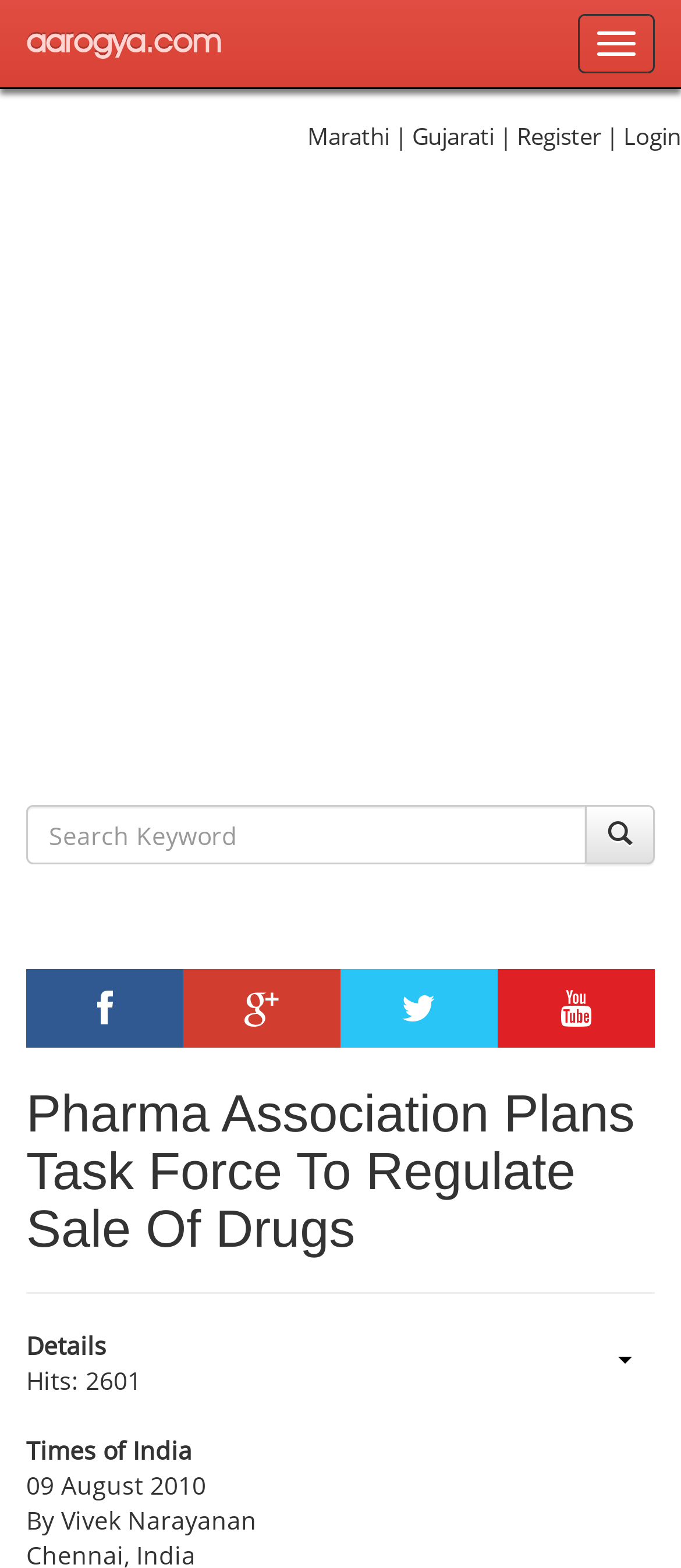Identify the bounding box for the given UI element using the description provided. Coordinates should be in the format (top-left x, top-left y, bottom-right x, bottom-right y) and must be between 0 and 1. Here is the description: Register

[0.759, 0.077, 0.882, 0.097]